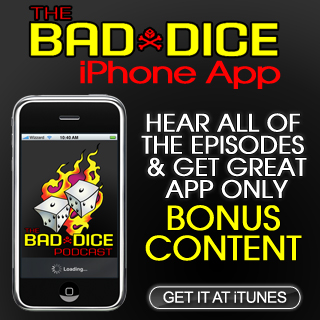Respond with a single word or phrase:
What is the call-to-action at the bottom?

GET IT AT iTUNES